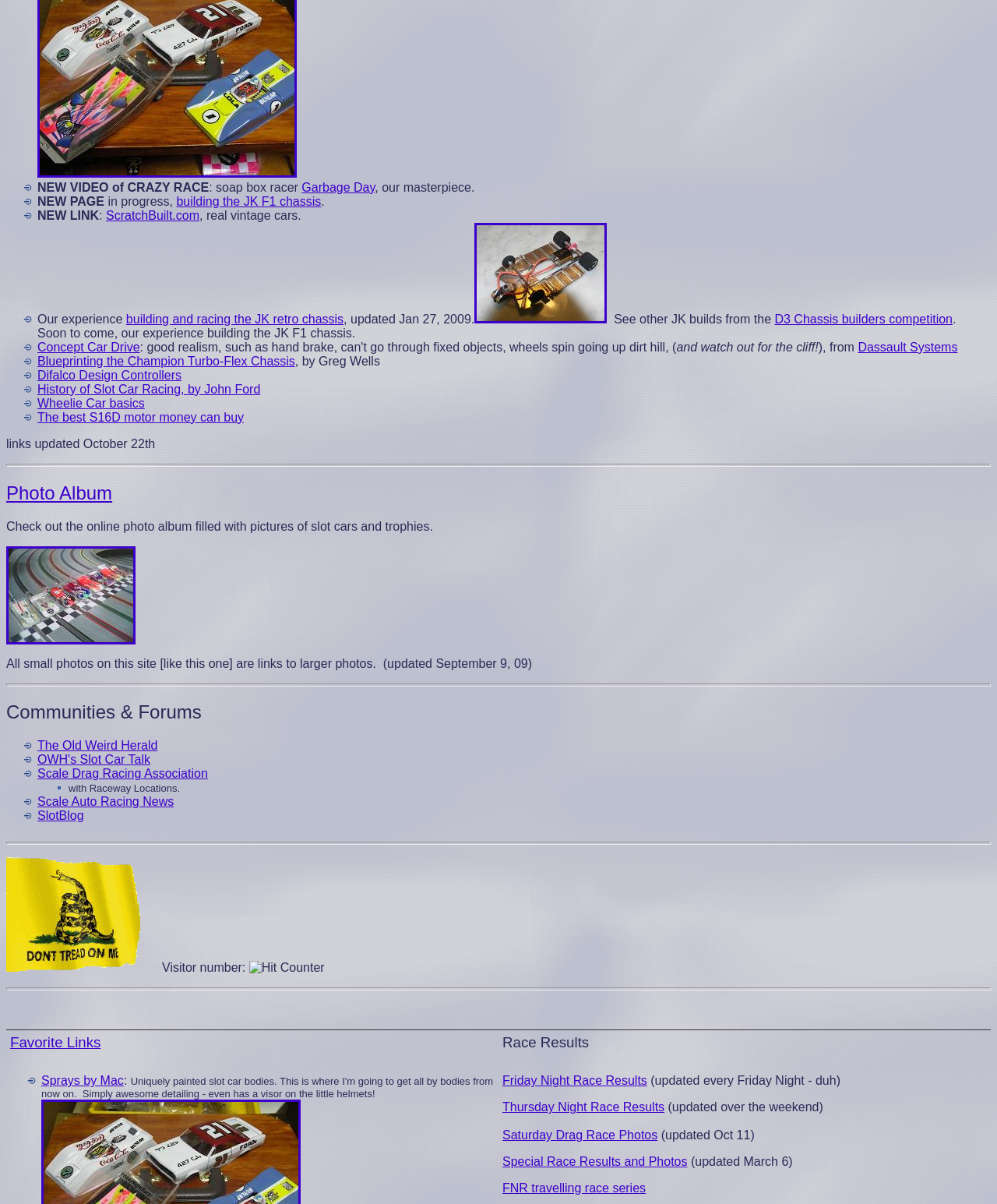Find the bounding box coordinates for the area that must be clicked to perform this action: "Check out the 'Friday Night Racer cars' photo".

[0.006, 0.526, 0.136, 0.537]